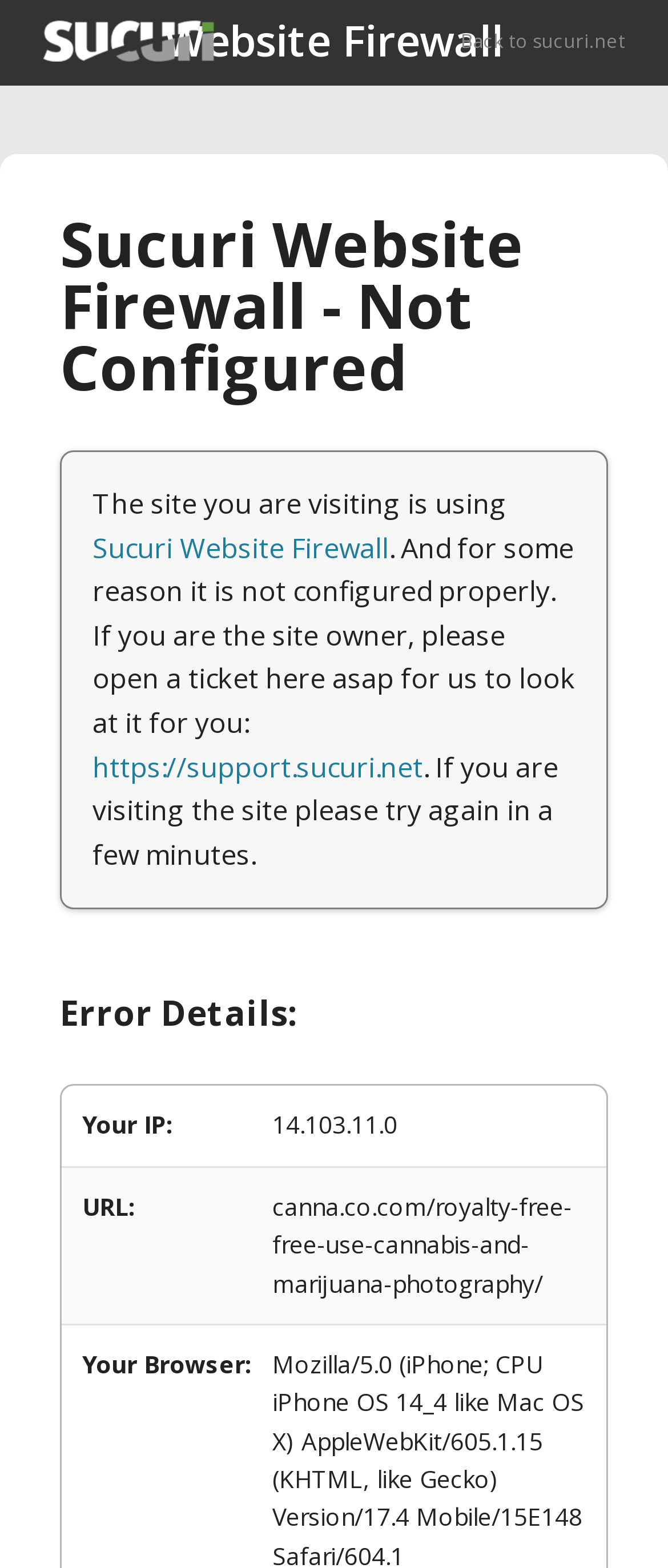Give a full account of the webpage's elements and their arrangement.

The webpage appears to be an error page from Sucuri Website Firewall, indicating that the site is not configured properly. At the top, there is a header section with a link to Sucuri's website on the left and a "Back to sucuri.net" link on the right. Below the header, there is a main heading that reads "Sucuri Website Firewall - Not Configured".

The page then explains the issue, stating that the site is using Sucuri Website Firewall but is not configured properly. It advises the site owner to open a ticket for assistance and provides a link to Sucuri's support page. Additionally, it suggests that visitors try again in a few minutes.

Further down, there is an "Error Details" section, which displays information in a table format. The table has two rows, each with two columns. The first row shows the user's IP address, "14.103.11.0", and the second row displays the URL that is being accessed, "canna.co.com/royalty-free-free-use-cannabis-and-marijuana-photography/".